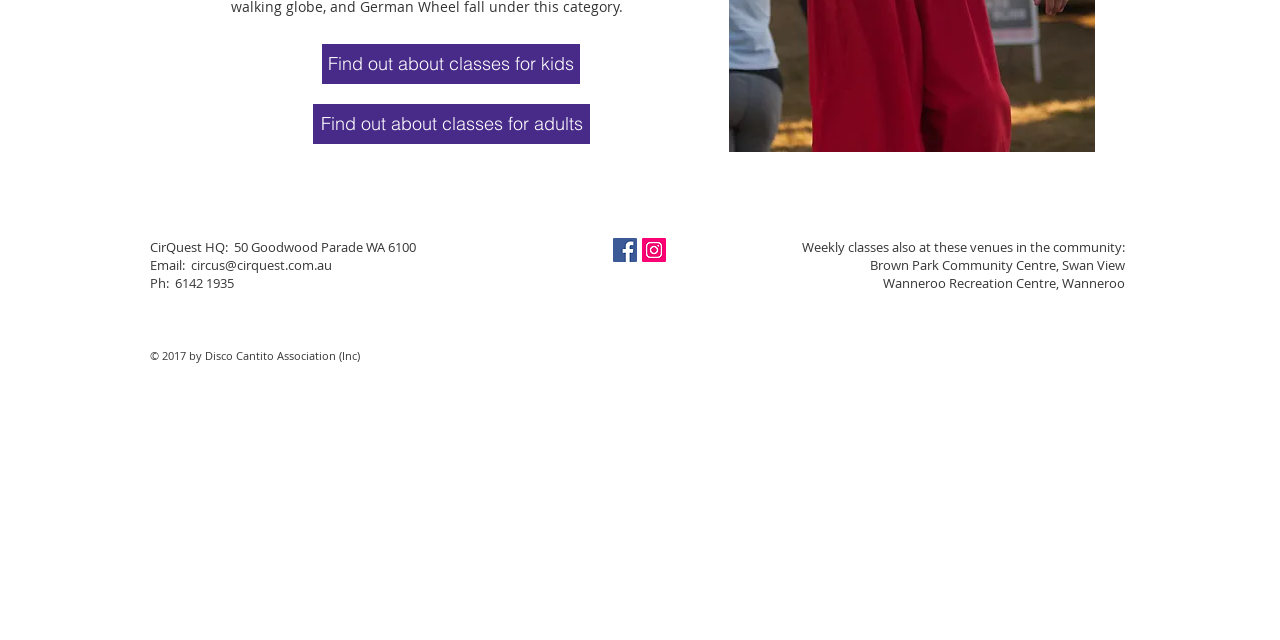Please provide the bounding box coordinate of the region that matches the element description: aria-label="Facebook Social Icon". Coordinates should be in the format (top-left x, top-left y, bottom-right x, bottom-right y) and all values should be between 0 and 1.

[0.479, 0.372, 0.498, 0.409]